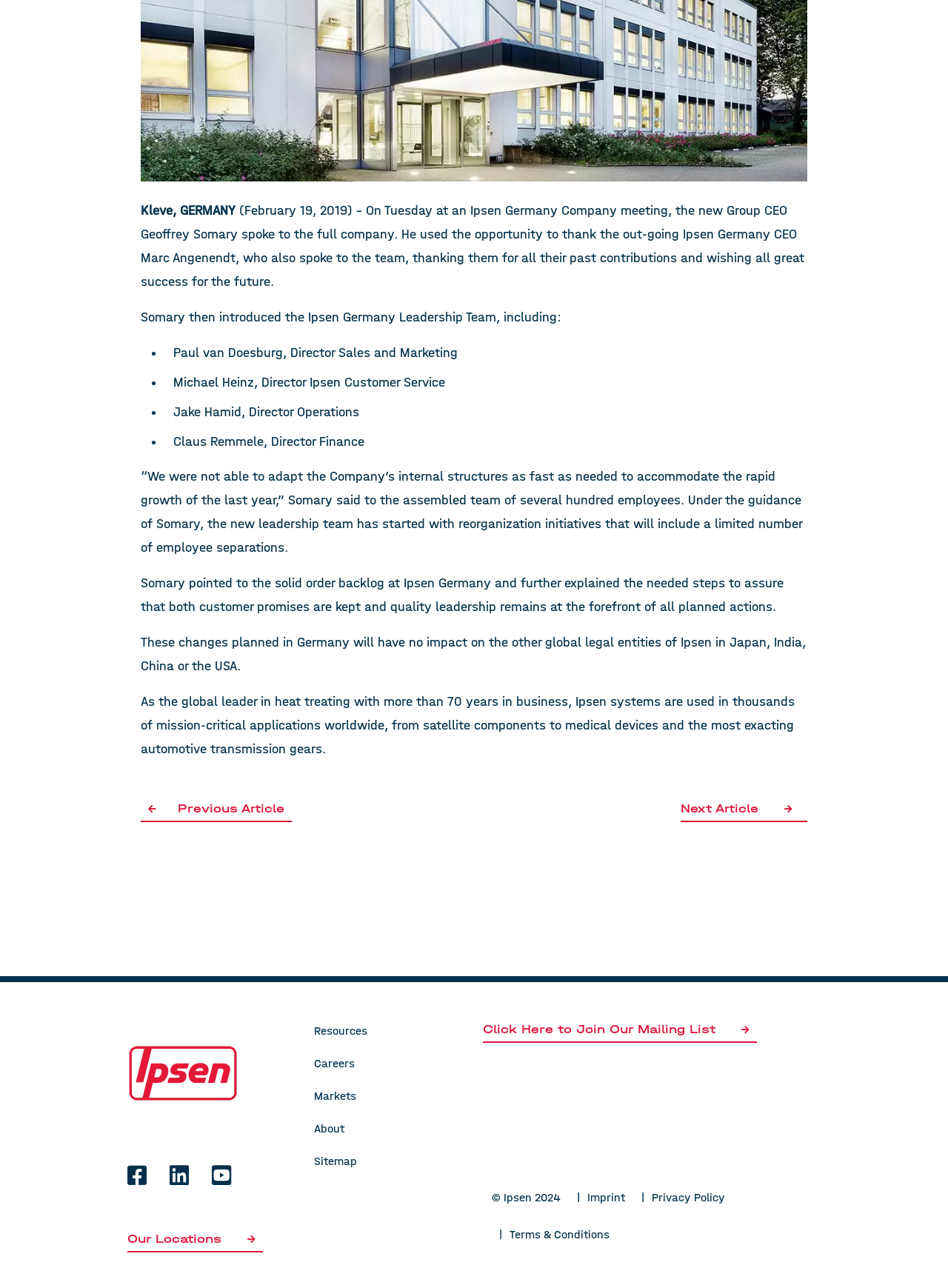Based on the element description About, identify the bounding box coordinates for the UI element. The coordinates should be in the format (top-left x, top-left y, bottom-right x, bottom-right y) and within the 0 to 1 range.

[0.331, 0.866, 0.491, 0.887]